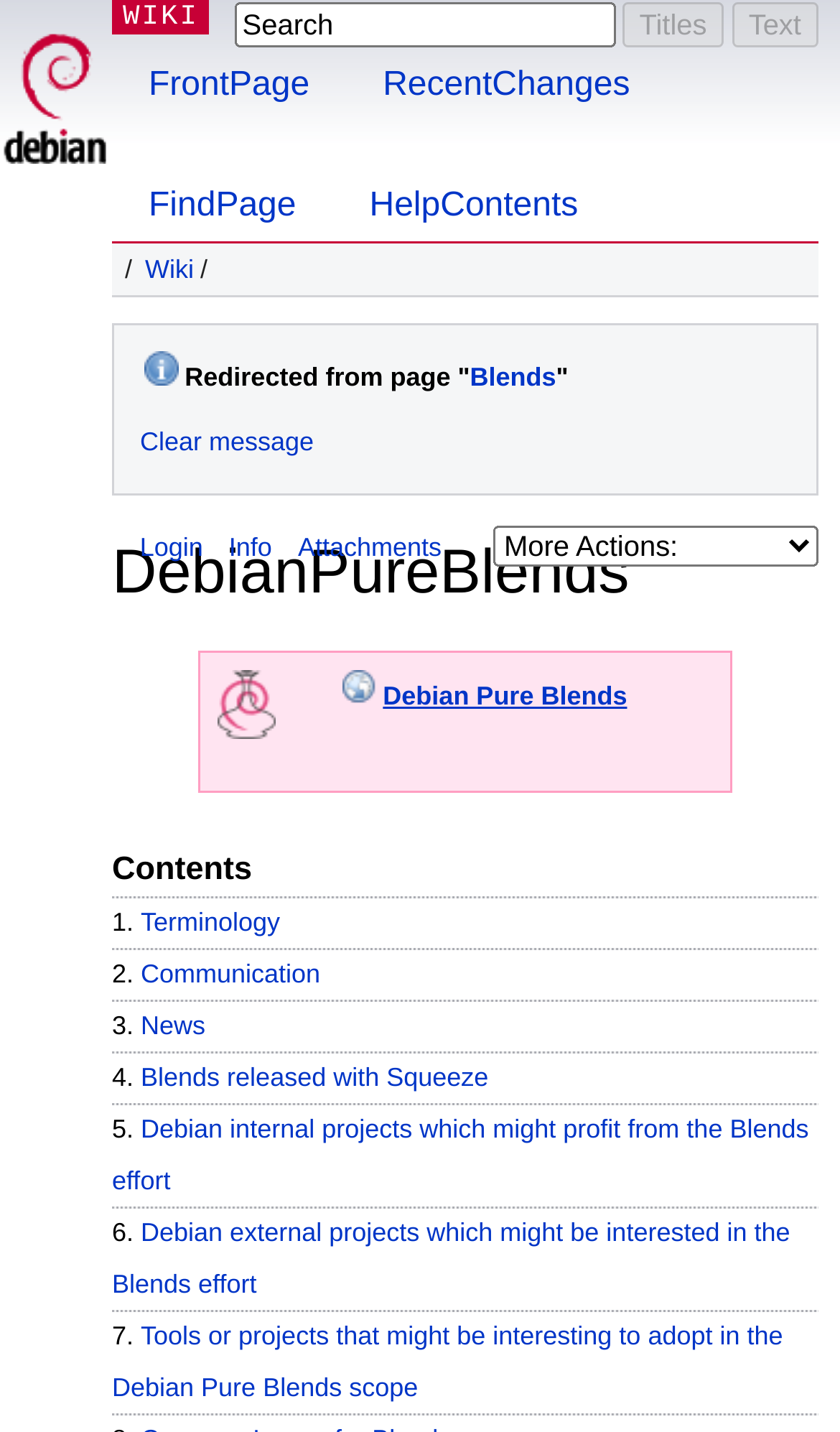Based on the provided description, "input value="Search" alt="Search" name="value"", find the bounding box of the corresponding UI element in the screenshot.

[0.278, 0.002, 0.732, 0.033]